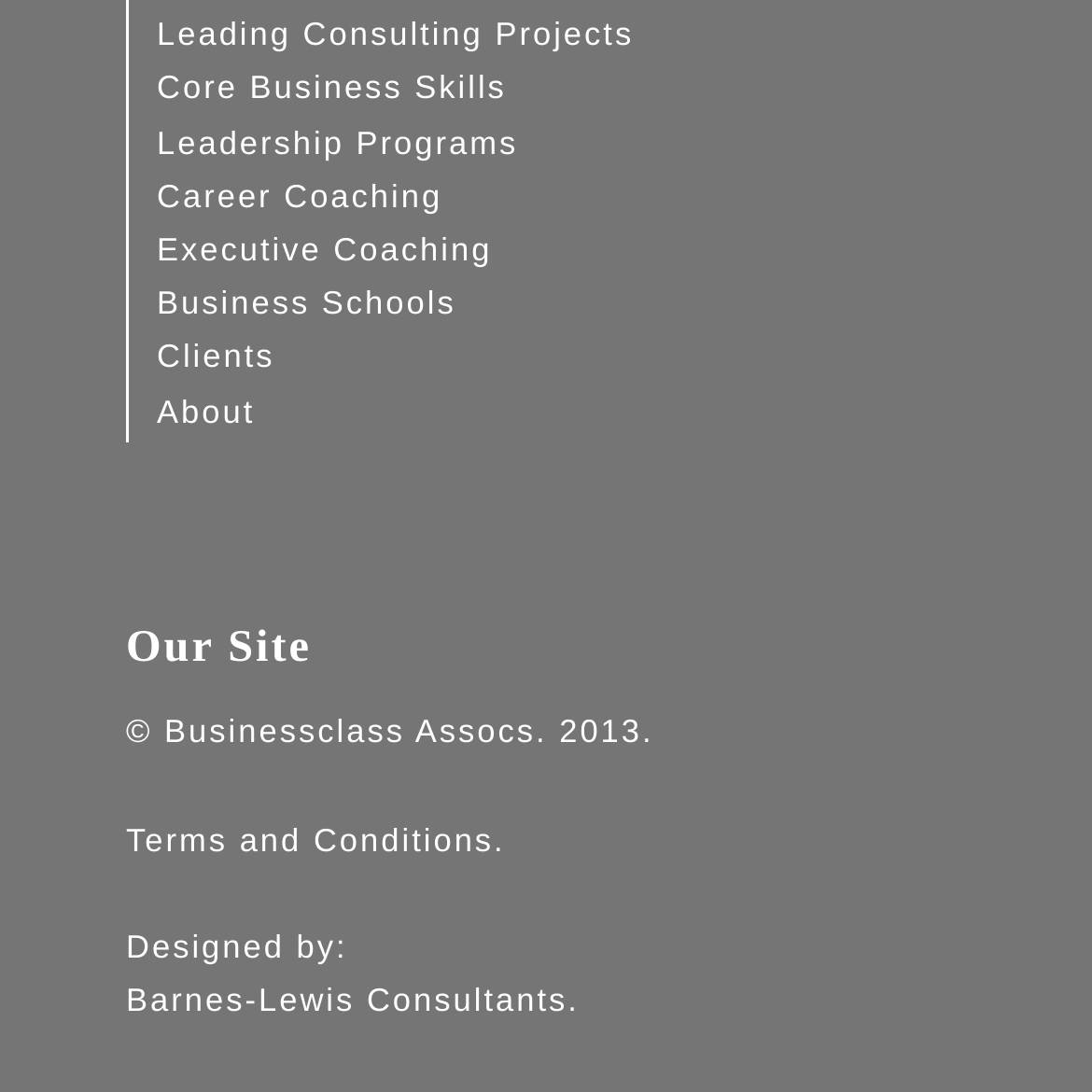Determine the bounding box coordinates of the clickable area required to perform the following instruction: "Explore leadership programs". The coordinates should be represented as four float numbers between 0 and 1: [left, top, right, bottom].

[0.144, 0.117, 0.475, 0.148]